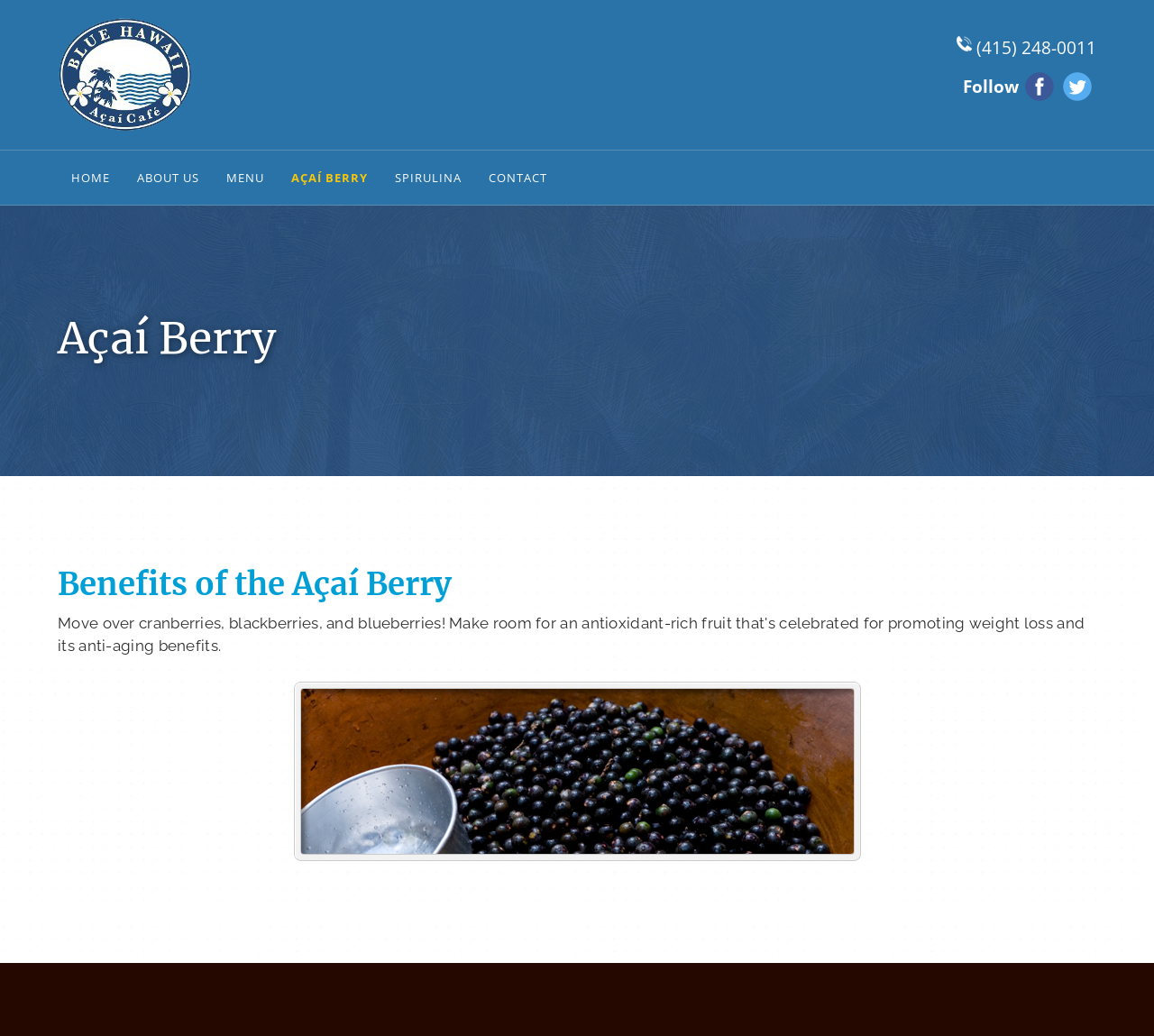Please provide a comprehensive answer to the question below using the information from the image: What is the social media platform with a bird icon?

The social media platform with a bird icon is Twitter, which is located at the top right corner of the webpage, inside a table cell with a bounding box coordinate of [0.921, 0.069, 0.946, 0.097]. It is an image with a bird icon and the text 'Twitter Icon'.